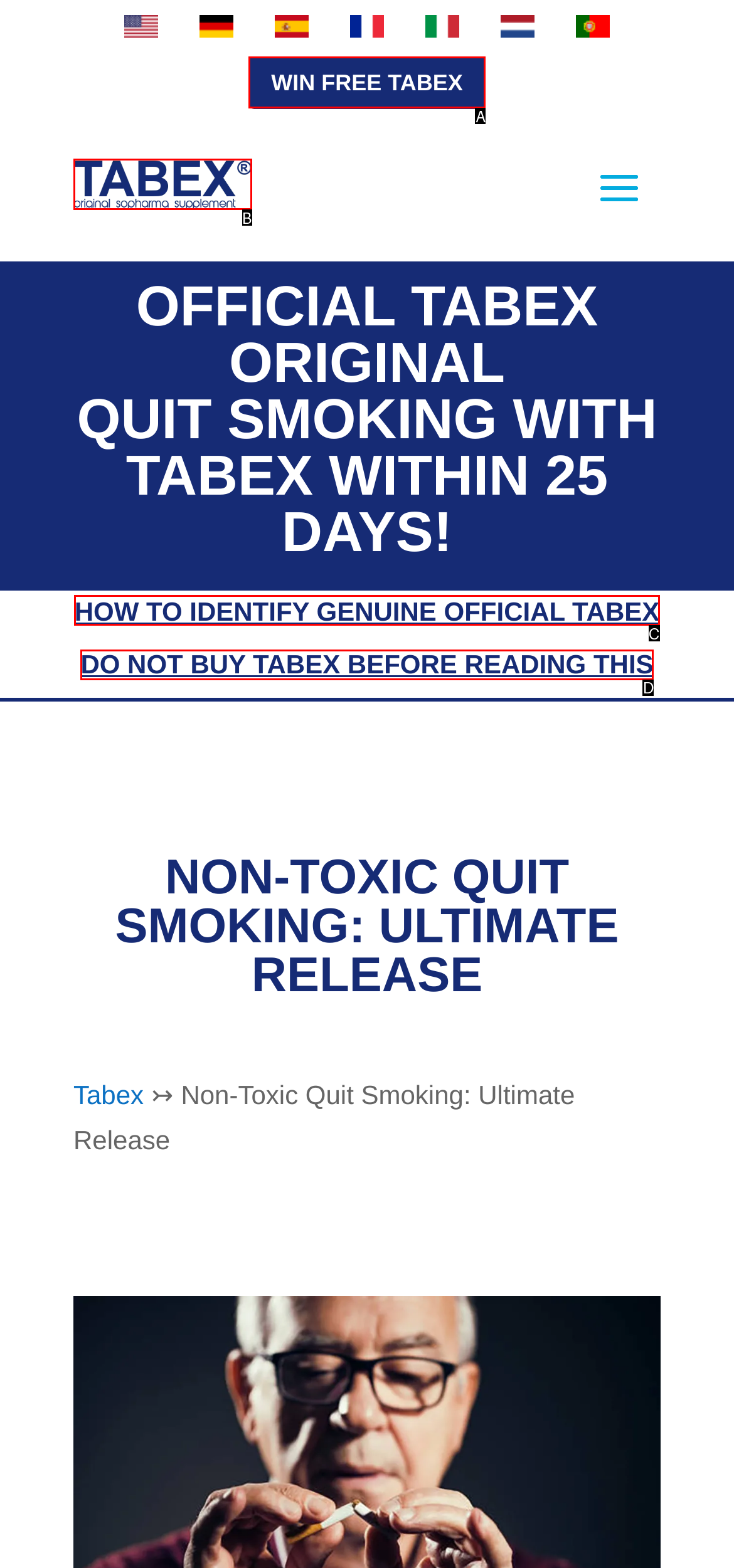Pinpoint the HTML element that fits the description: WIN FREE TABEX
Answer by providing the letter of the correct option.

A